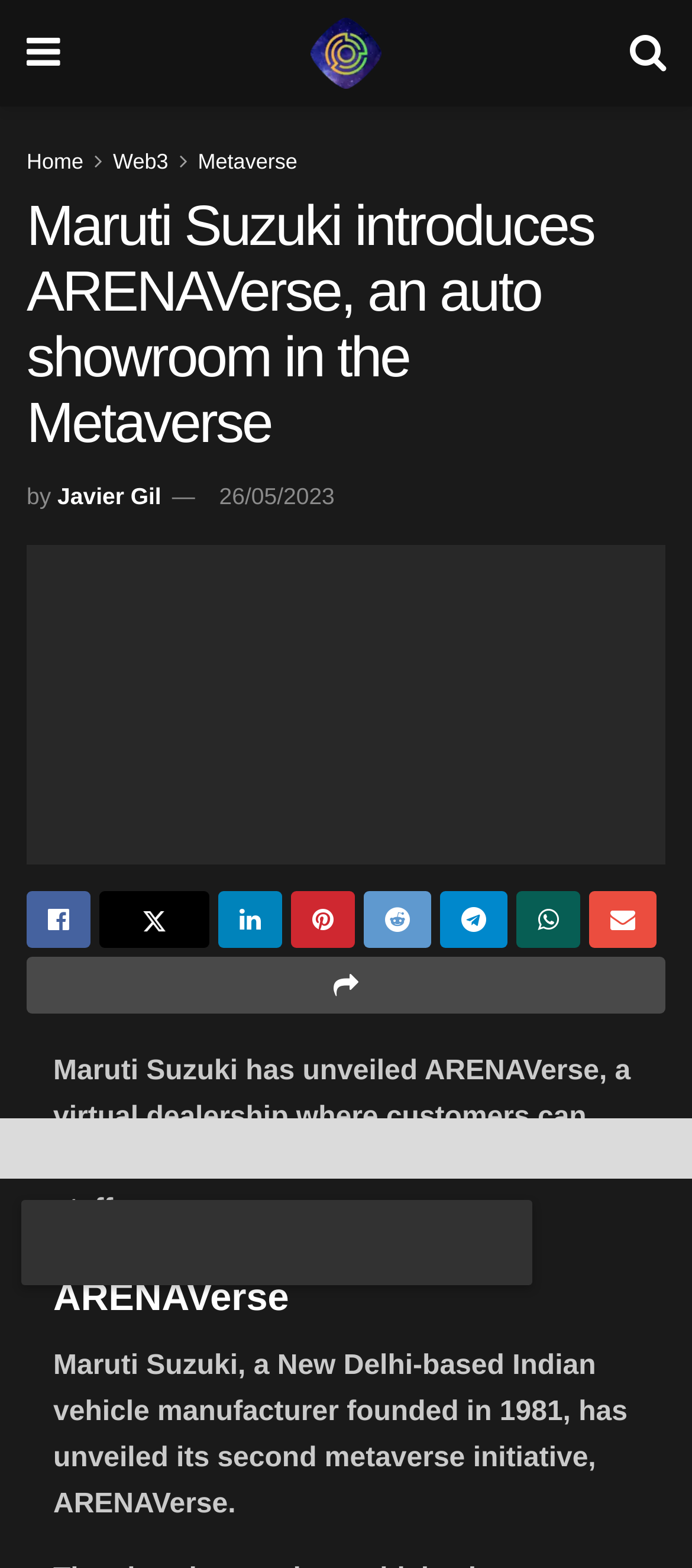Could you find the bounding box coordinates of the clickable area to complete this instruction: "Click on the 'Web3' link"?

[0.163, 0.095, 0.243, 0.111]